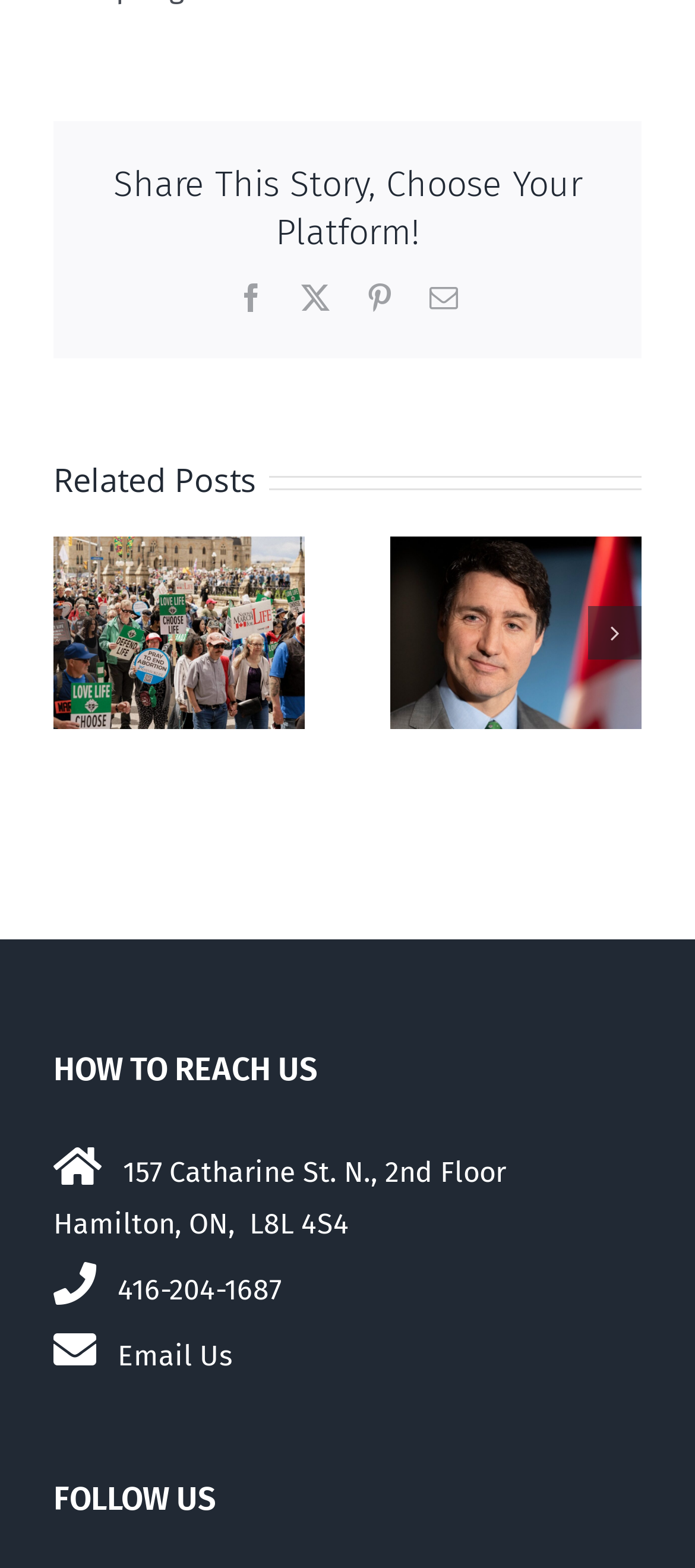Please specify the bounding box coordinates of the element that should be clicked to execute the given instruction: 'Read the news about Bowflex'. Ensure the coordinates are four float numbers between 0 and 1, expressed as [left, top, right, bottom].

None